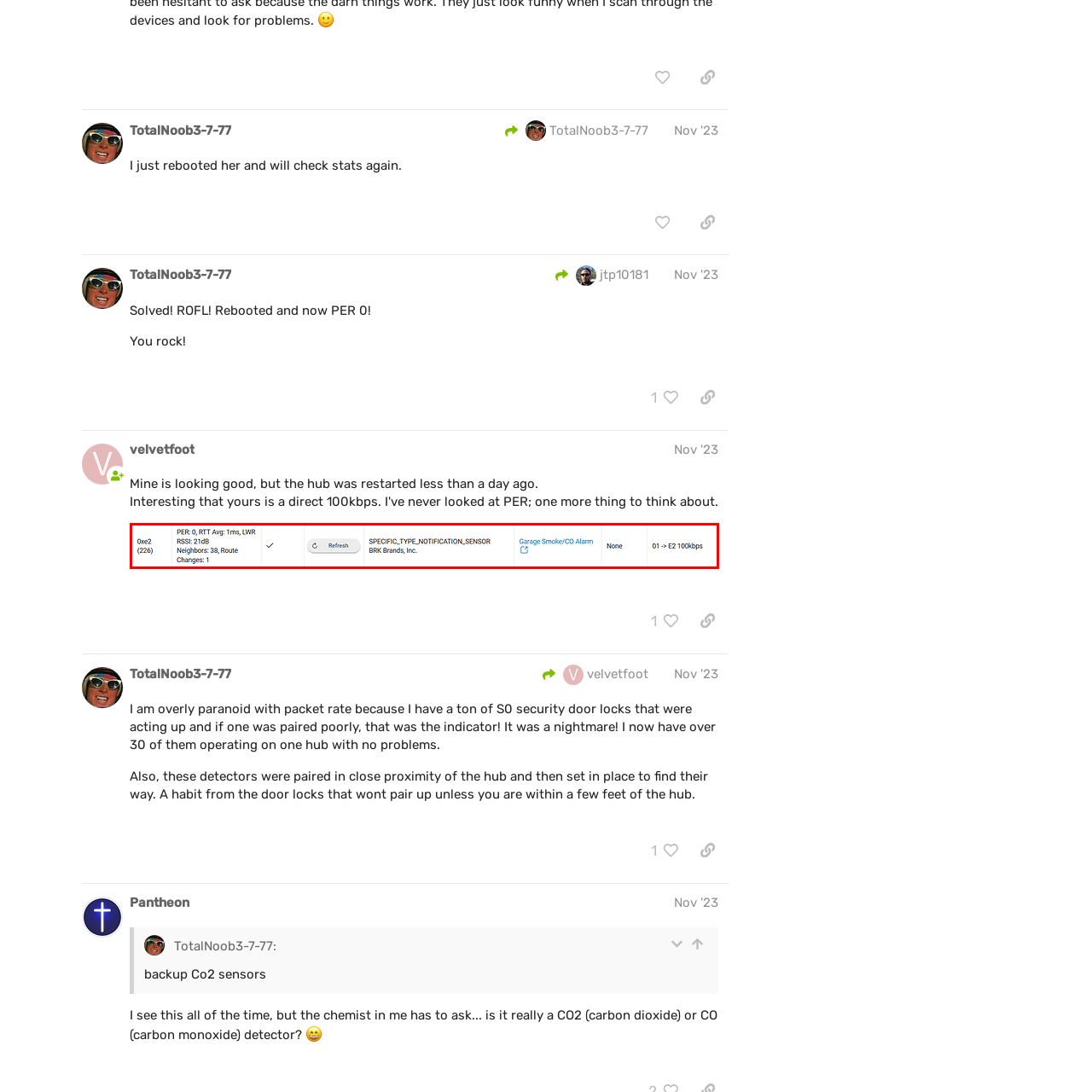Please review the portion of the image contained within the red boundary and provide a detailed answer to the subsequent question, referencing the image: What is the average RTT?

The RTT (Round-Trip Time) is the average time taken for a packet to travel from the sensor to the destination and back. In this case, the average RTT is 1 millisecond, indicating a relatively fast response time.